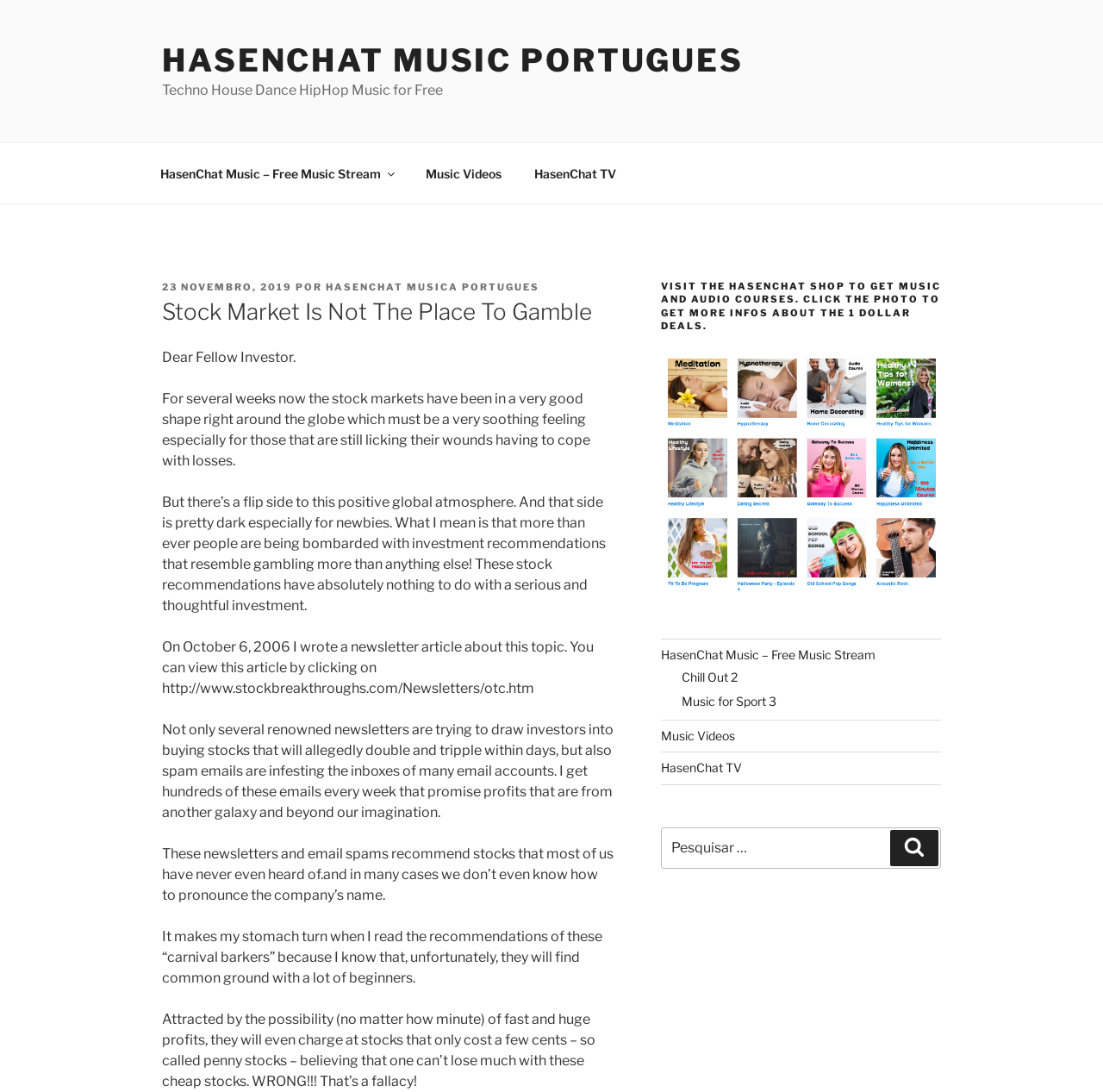Offer an extensive depiction of the webpage and its key elements.

The webpage appears to be a blog post or article discussing the stock market and investing. At the top of the page, there is a header section with a link to "HASENCHAT MUSIC PORTUGUES" and a static text "Techno House Dance HipHop Music for Free". Below this, there is a navigation menu with links to "HasenChat Music – Free Music Stream", "Music Videos", and "HasenChat TV".

The main content of the page is a lengthy article with several paragraphs of text. The article begins with a greeting to fellow investors and discusses the current state of the stock market. It then transitions to a warning about the dangers of gambling in the stock market and the proliferation of investment recommendations that resemble gambling.

Throughout the article, there are several static text elements with quotes and statements about the risks of investing in the stock market. The article also mentions a newsletter article from 2006 and provides a link to it.

On the right-hand side of the page, there is a complementary section with a heading "VISIT THE HASENCHAT SHOP TO GET MUSIC AND AUDIO COURSES. CLICK THE PHOTO TO GET MORE INFOS ABOUT THE 1 DOLLAR DEALS." Below this, there is an image with a link to the HasenChat Shop, as well as a navigation menu with links to various music-related pages.

Further down the page, there is a search bar with a static text "Pesquisar por:" and a search button.